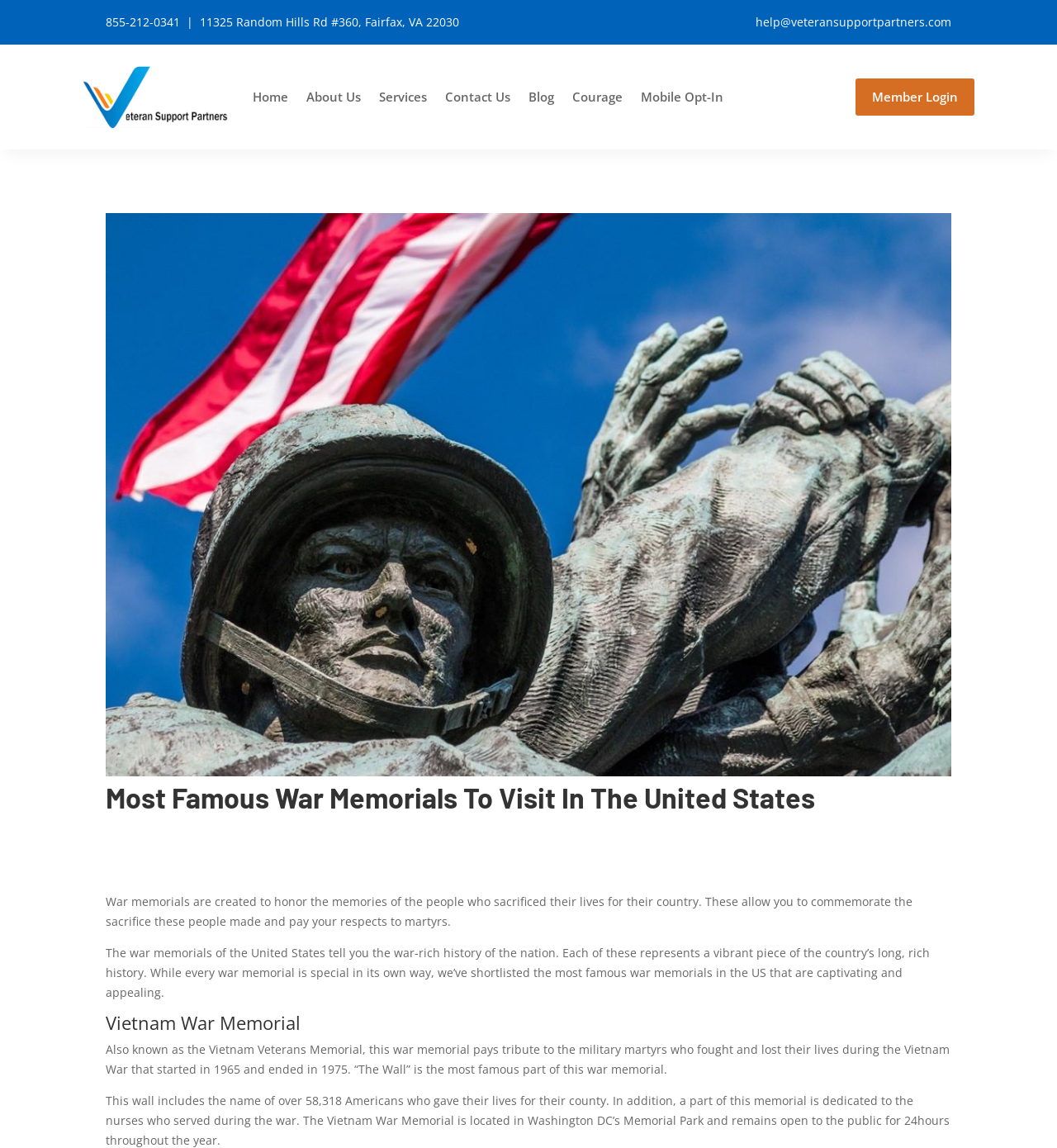What is the purpose of war memorials?
Answer the question with as much detail as you can, using the image as a reference.

According to the webpage, war memorials are created to honor the memories of the people who sacrificed their lives for their country, allowing us to commemorate the sacrifice these people made and pay our respects to martyrs.